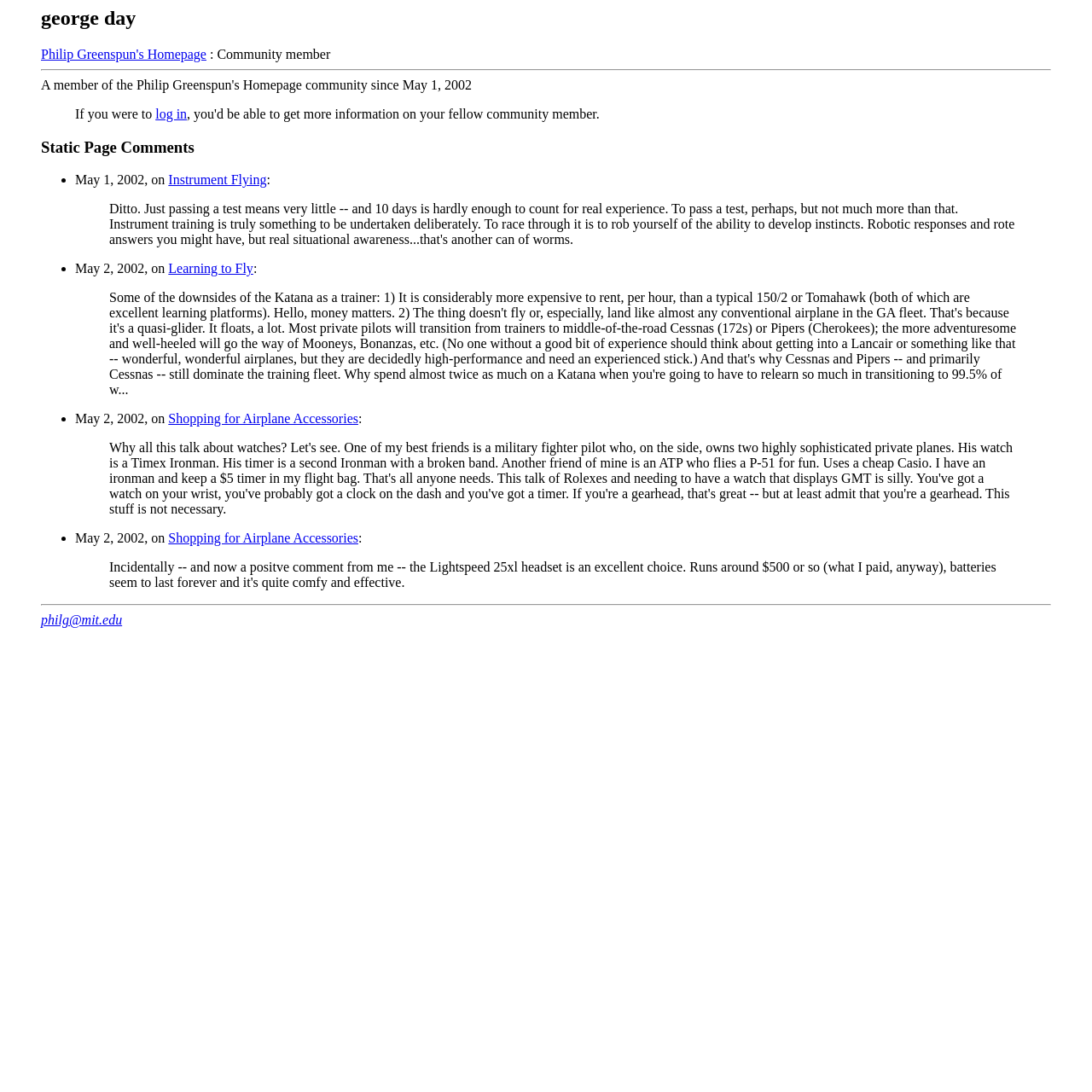Please answer the following question using a single word or phrase: 
How many comments are listed on the page?

4